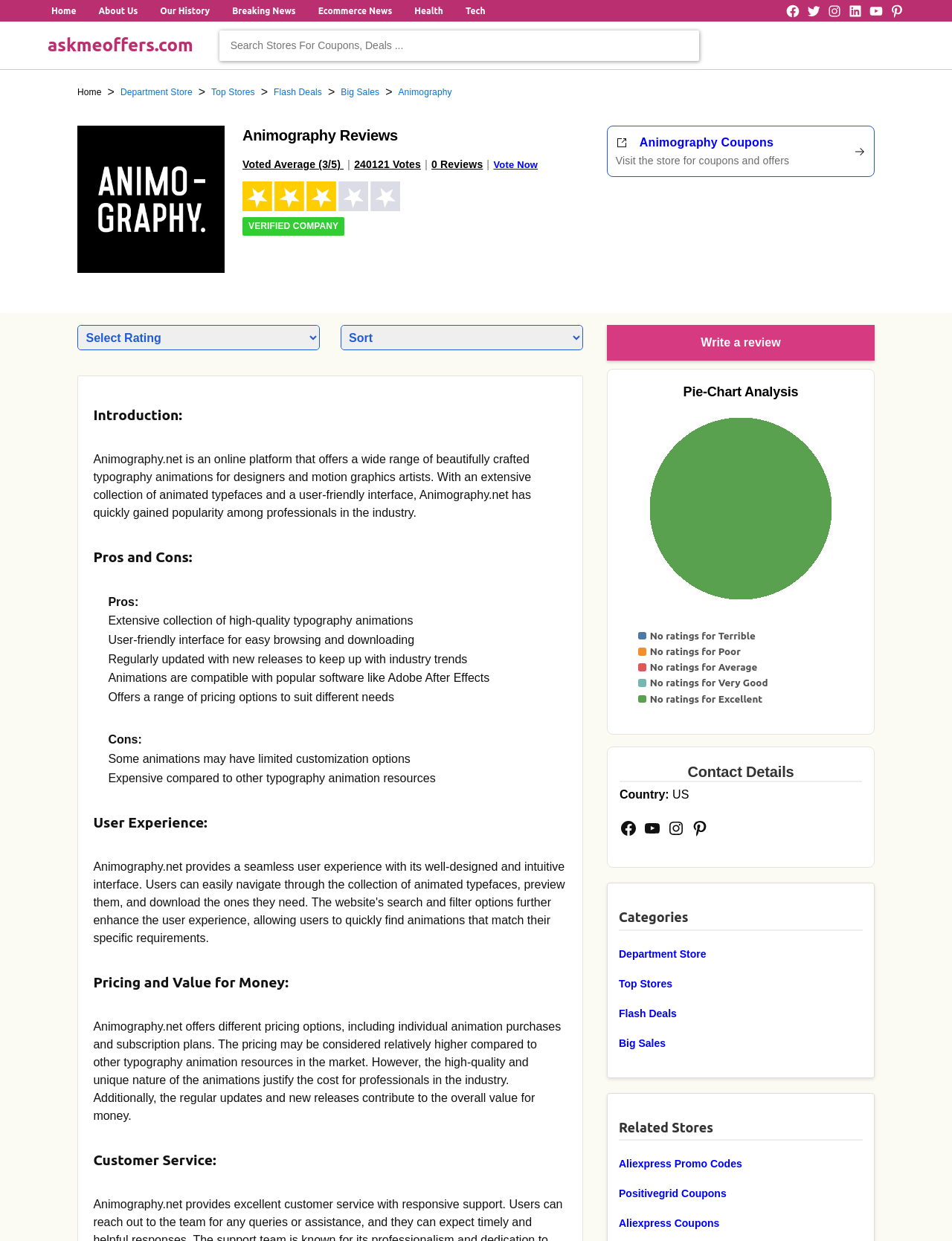What is the average rating of Animography?
Using the image, provide a detailed and thorough answer to the question.

The average rating of Animography can be found in the heading 'Animography Reviews Voted Average (3/5) | 240121 Votes| 0 Reviews| Vote Now' which indicates that the average rating is 3 out of 5.